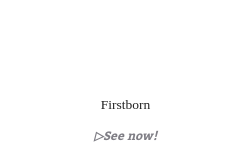Explain the image in detail, mentioning the main subjects and background elements.

The image showcases the title "Firstborn," part of the expansive StarCraft literary universe. Below the title, there is a prompt inviting readers to "See now!" This encourages viewers to explore more about the book or related content. "Firstborn" delves into significant events and characters within the StarCraft lore, enriching the narrative established in the video games. The context suggests that fans of the series and newcomers alike are encouraged to deepen their understanding of the storyline and characters through this literary work.